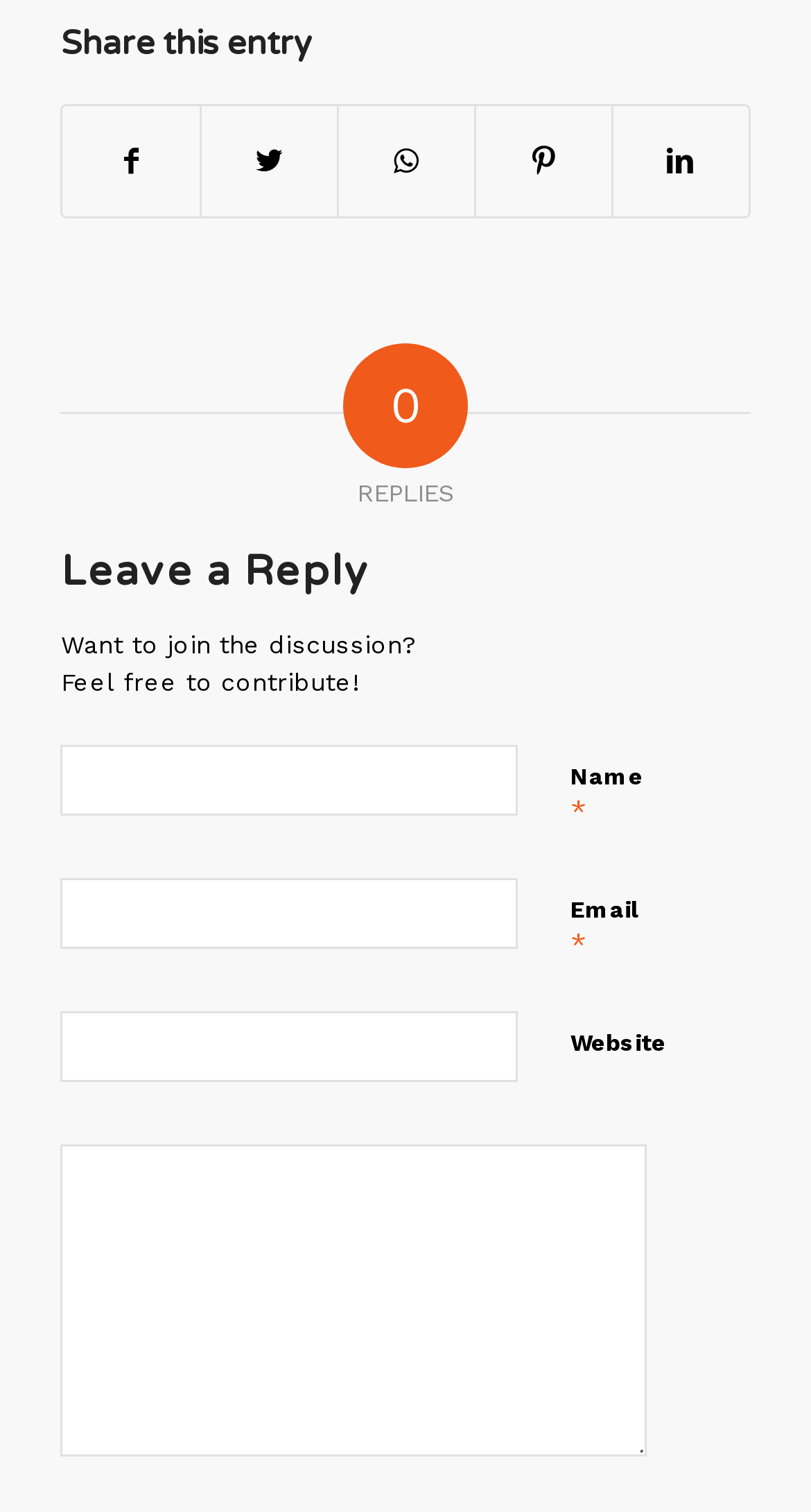Could you locate the bounding box coordinates for the section that should be clicked to accomplish this task: "Leave a reply".

[0.075, 0.364, 0.797, 0.394]